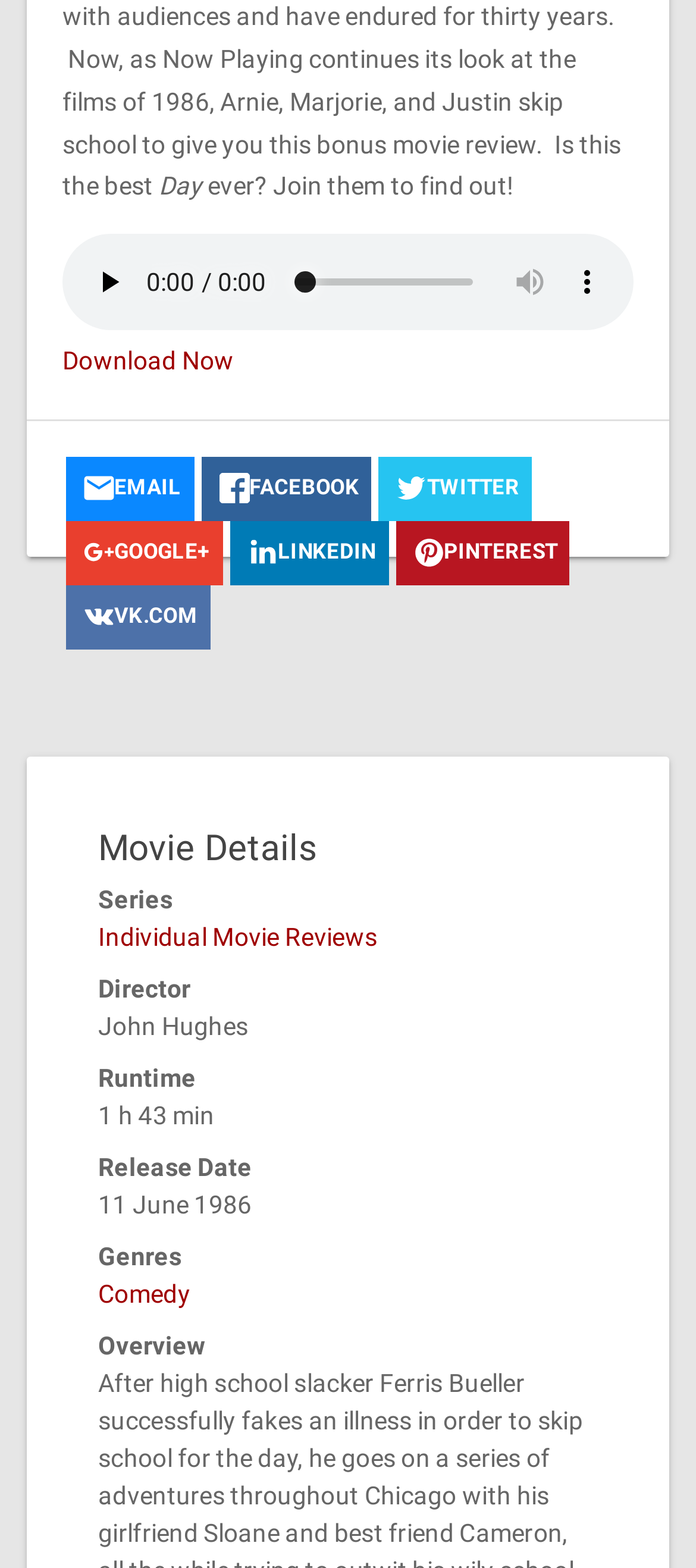Specify the bounding box coordinates of the area to click in order to follow the given instruction: "visit facebook page."

[0.288, 0.291, 0.534, 0.332]